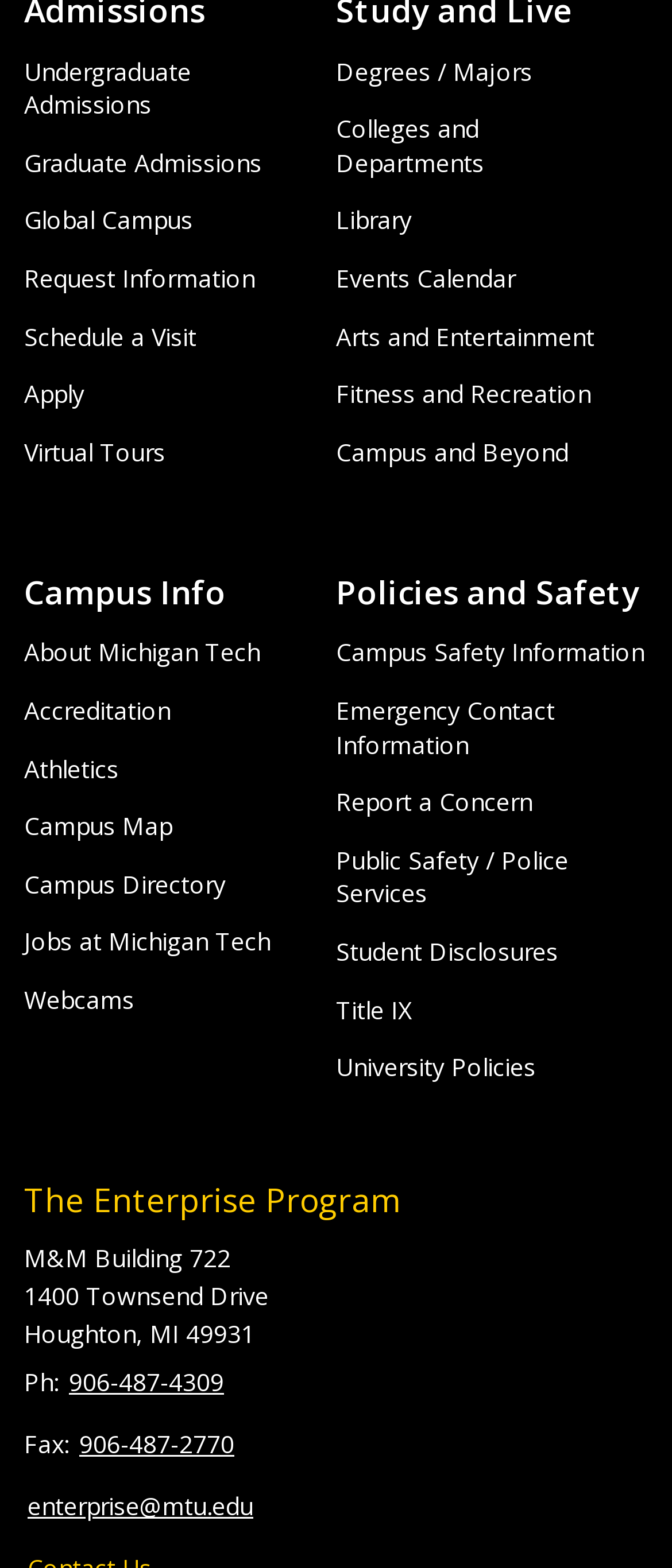Locate the bounding box coordinates of the element I should click to achieve the following instruction: "Schedule a Visit".

[0.036, 0.204, 0.292, 0.225]